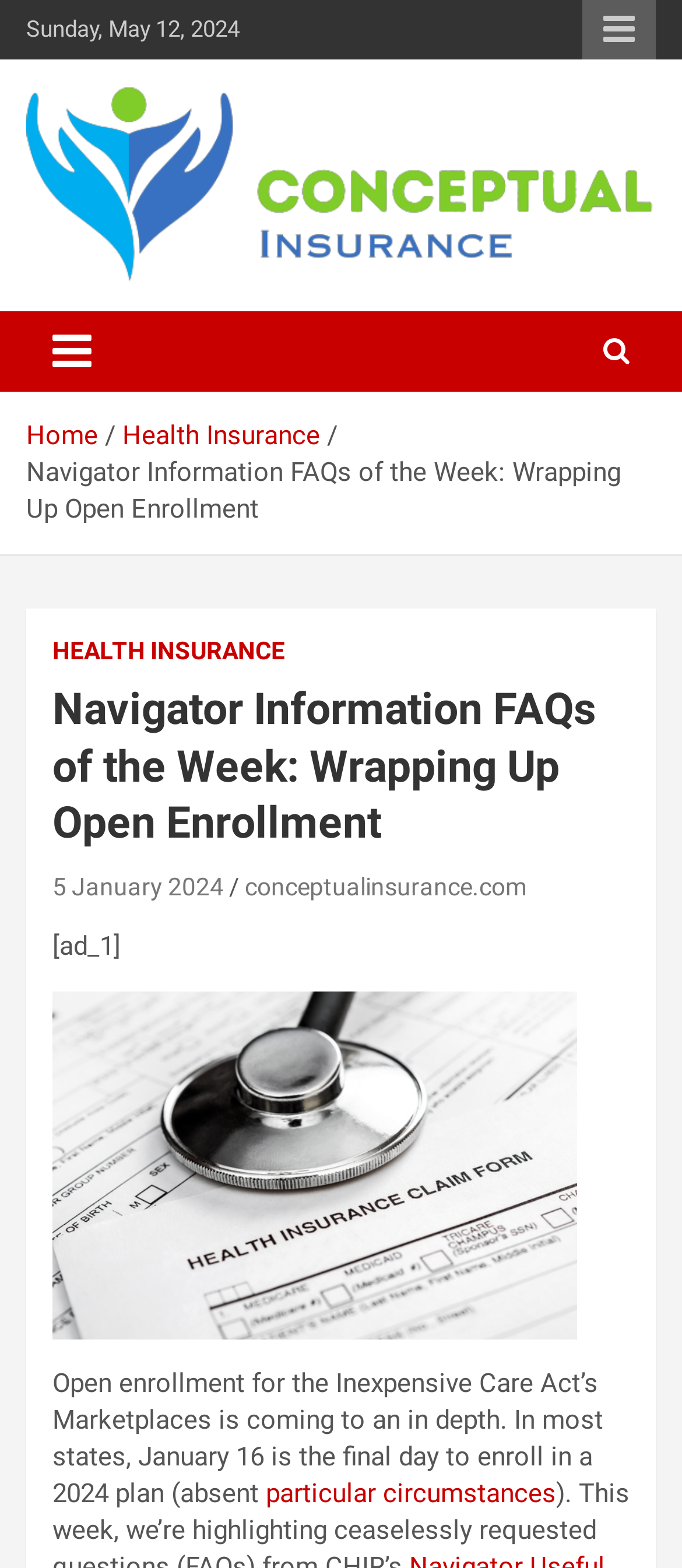Respond to the following question using a concise word or phrase: 
What is the date mentioned at the top of the page?

Sunday, May 12, 2024